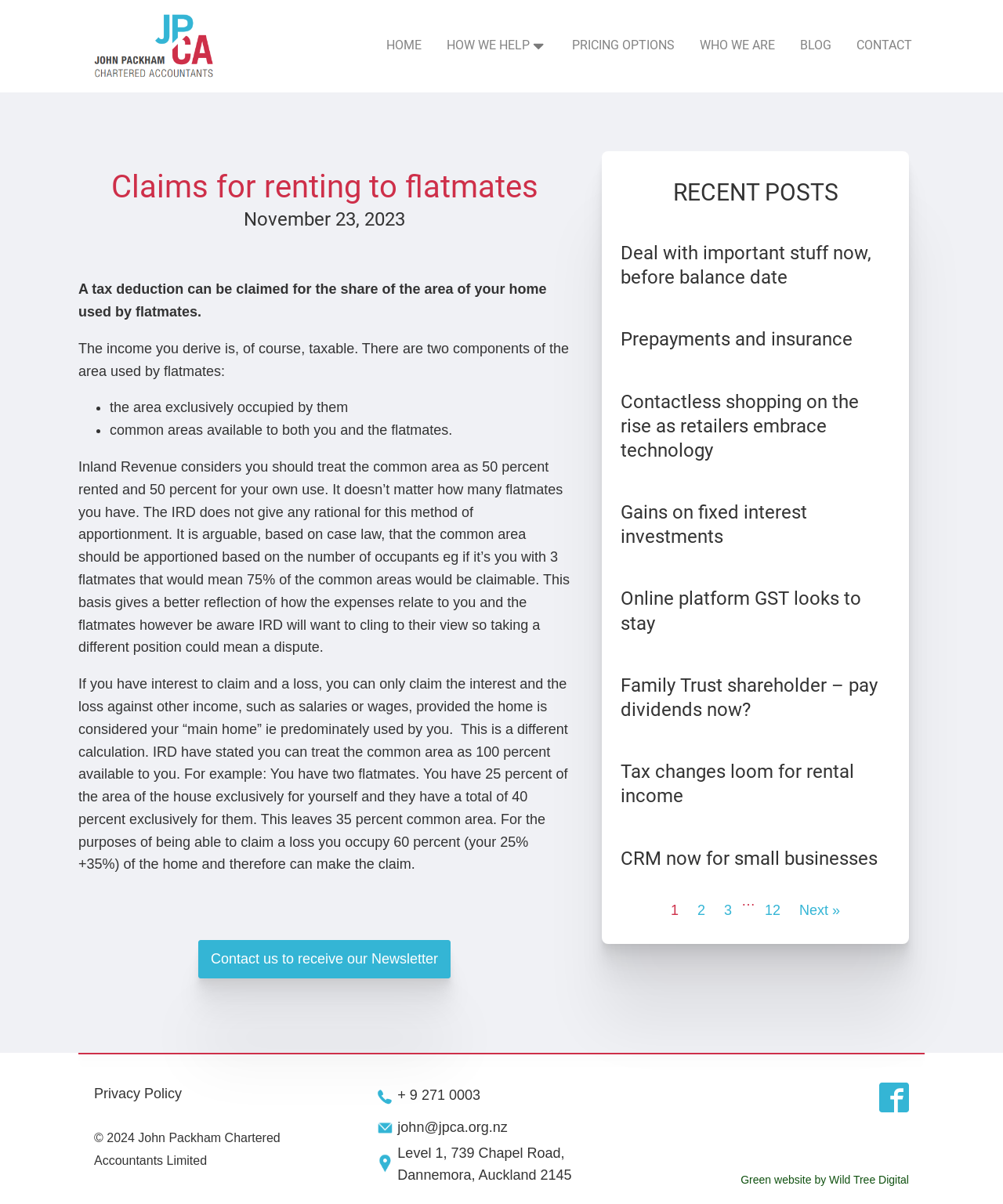Summarize the webpage in an elaborate manner.

This webpage is about claims for renting to flatmates, specifically providing information on tax deductions and income tax. At the top left corner, there is a JPCA logo, and next to it, a navigation menu with links to HOME, PRICING OPTIONS, WHO WE ARE, BLOG, and CONTACT. Below the navigation menu, there is a heading "Claims for renting to flatmates" followed by a date "November 23, 2023".

The main content of the webpage is divided into sections. The first section explains that a tax deduction can be claimed for the share of the area of your home used by flatmates, and that the income derived is taxable. There are two components of the area used by flatmates: the area exclusively occupied by them and common areas available to both you and the flatmates.

The second section discusses how Inland Revenue considers the common area as 50 percent rented and 50 percent for your own use, but it is arguable that the common area should be apportioned based on the number of occupants. This section also explains that if you have interest to claim and a loss, you can only claim the interest and the loss against other income, such as salaries or wages, provided the home is considered your “main home”.

On the right side of the webpage, there is a section titled "RECENT POSTS" with links to several articles, including "Deal with important stuff now, before balance date", "Prepayments and insurance", and "Tax changes loom for rental income". Below this section, there are pagination links to navigate through the articles.

At the bottom of the webpage, there are links to the Privacy Policy and a copyright notice "© 2024 John Packham Chartered Accountants Limited". There are also contact details, including a phone number, email address, and physical address. Additionally, there are social media links, including a link to visit their Facebook page.